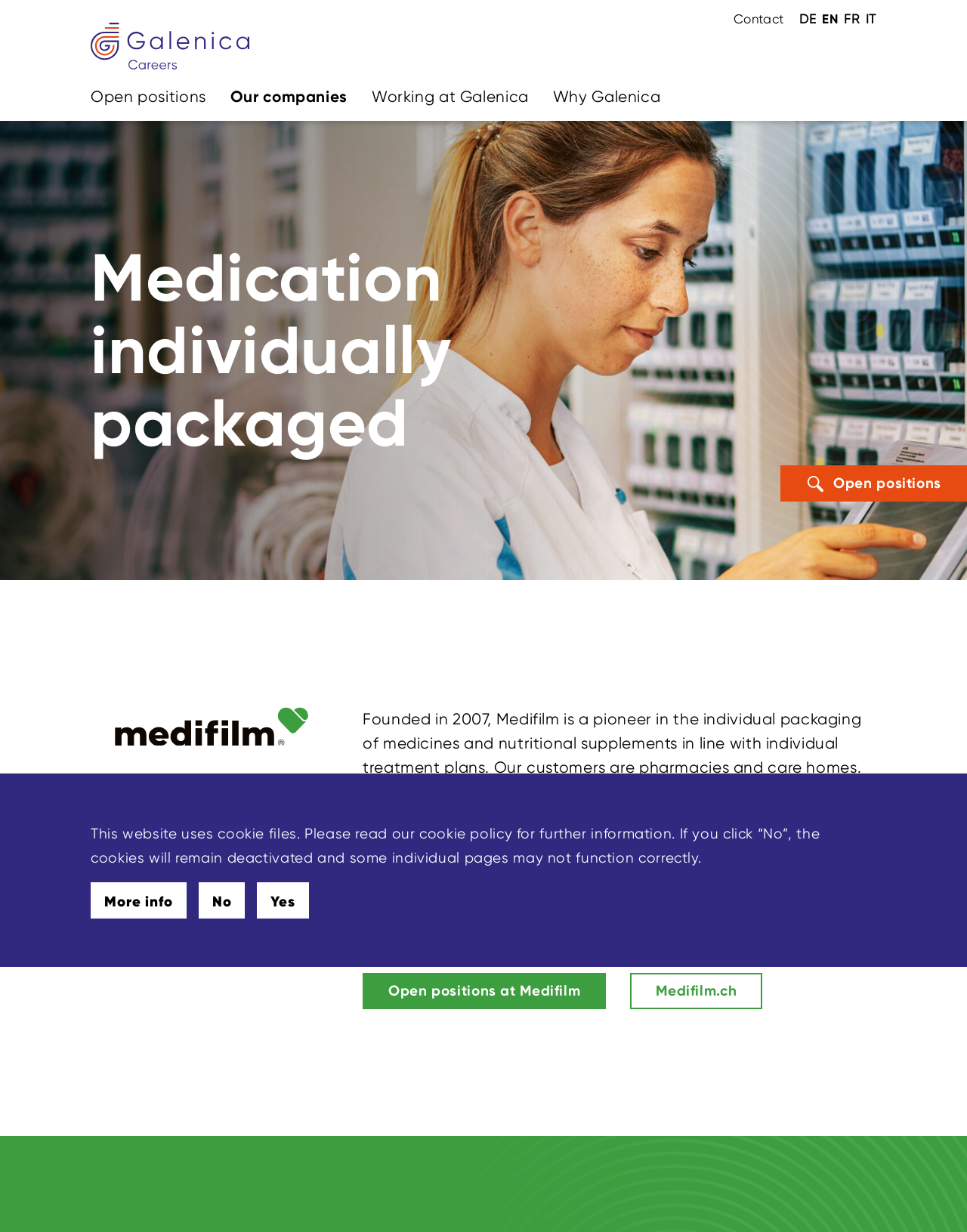Can you find the bounding box coordinates for the element that needs to be clicked to execute this instruction: "Switch to English language"? The coordinates should be given as four float numbers between 0 and 1, i.e., [left, top, right, bottom].

[0.85, 0.009, 0.867, 0.021]